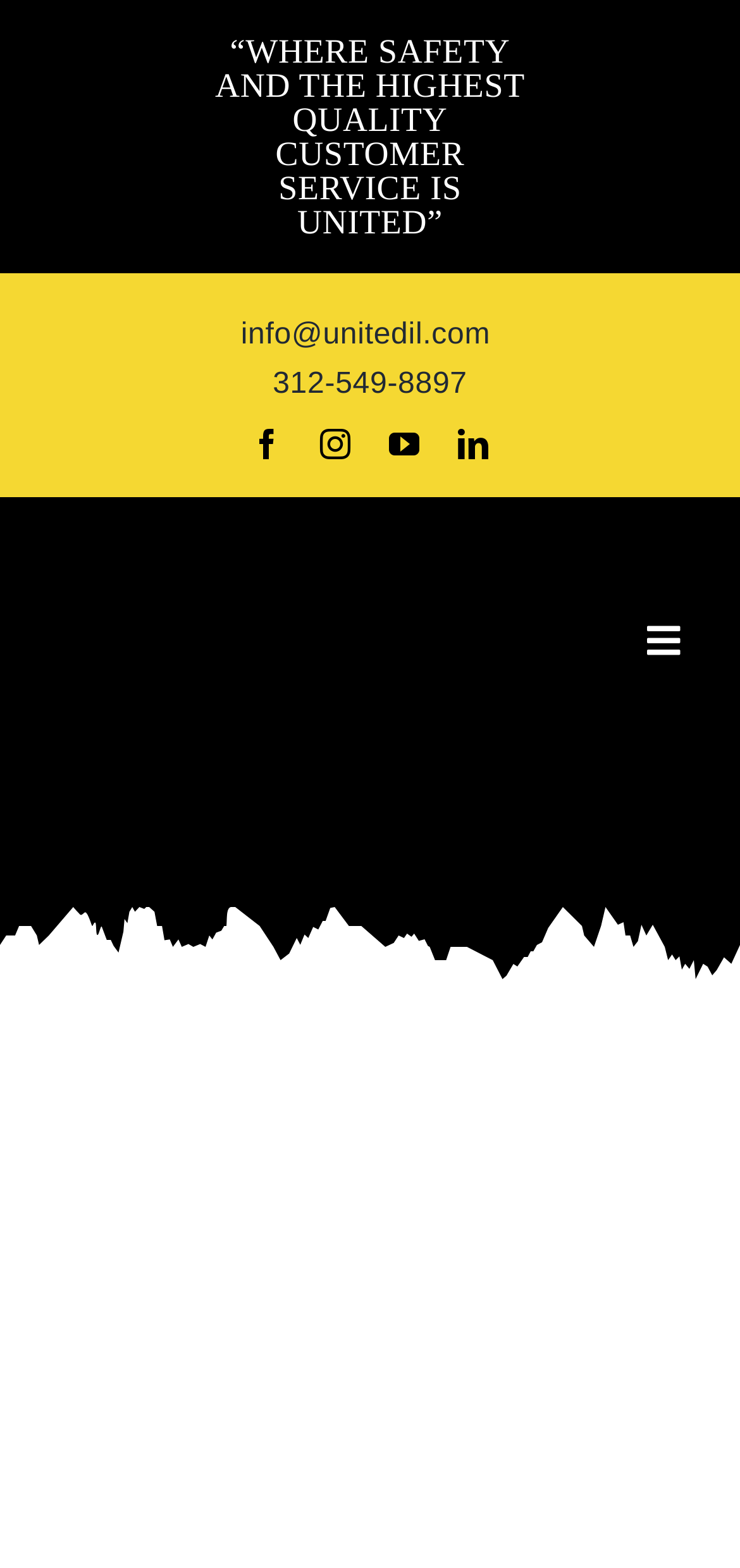Please answer the following question using a single word or phrase: 
What is the phone number to contact?

312-549-8897